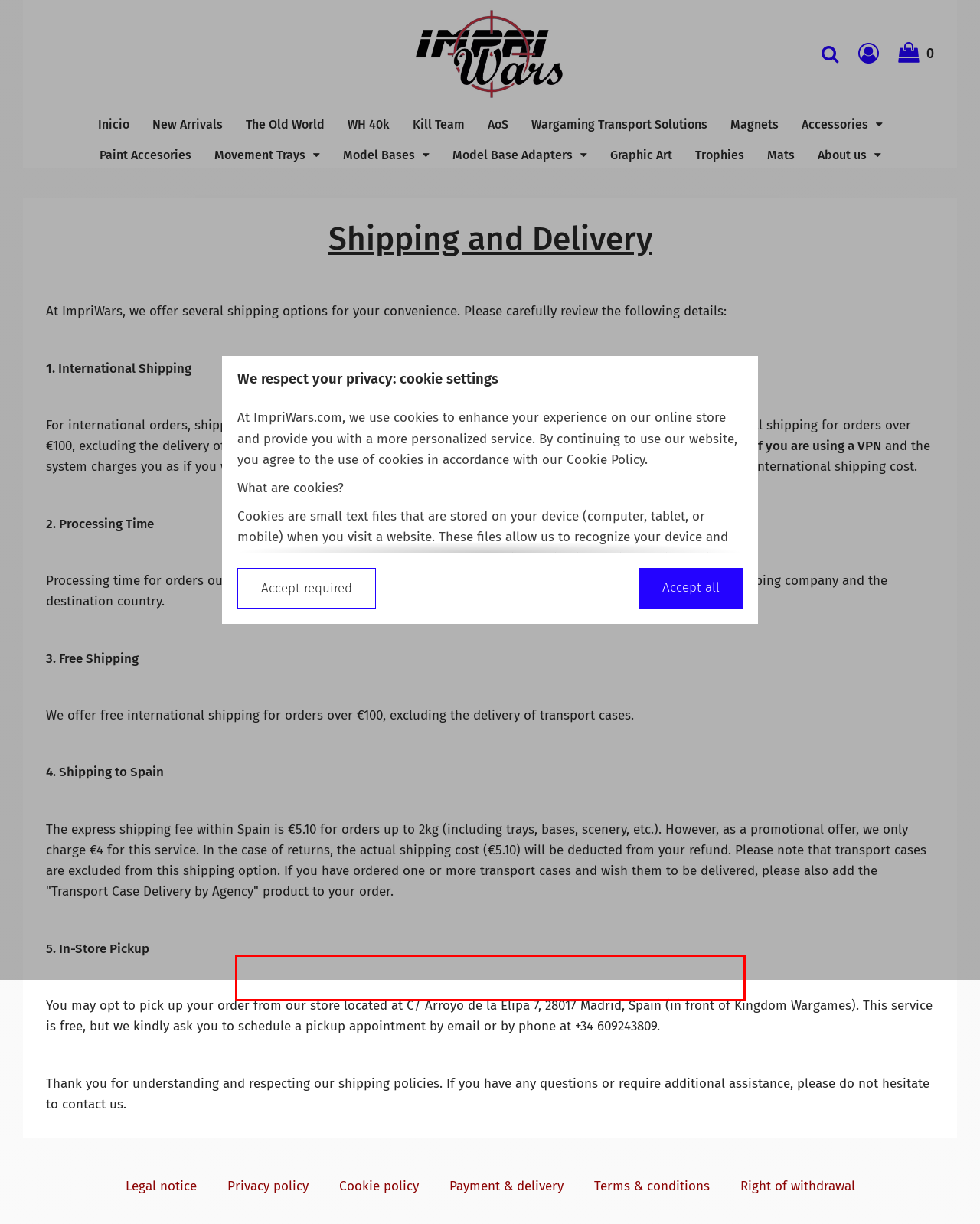Your task is to recognize and extract the text content from the UI element enclosed in the red bounding box on the webpage screenshot.

Analytical cookies: These help us understand how users interact with our website, collecting anonymous information that we use to improve our service.